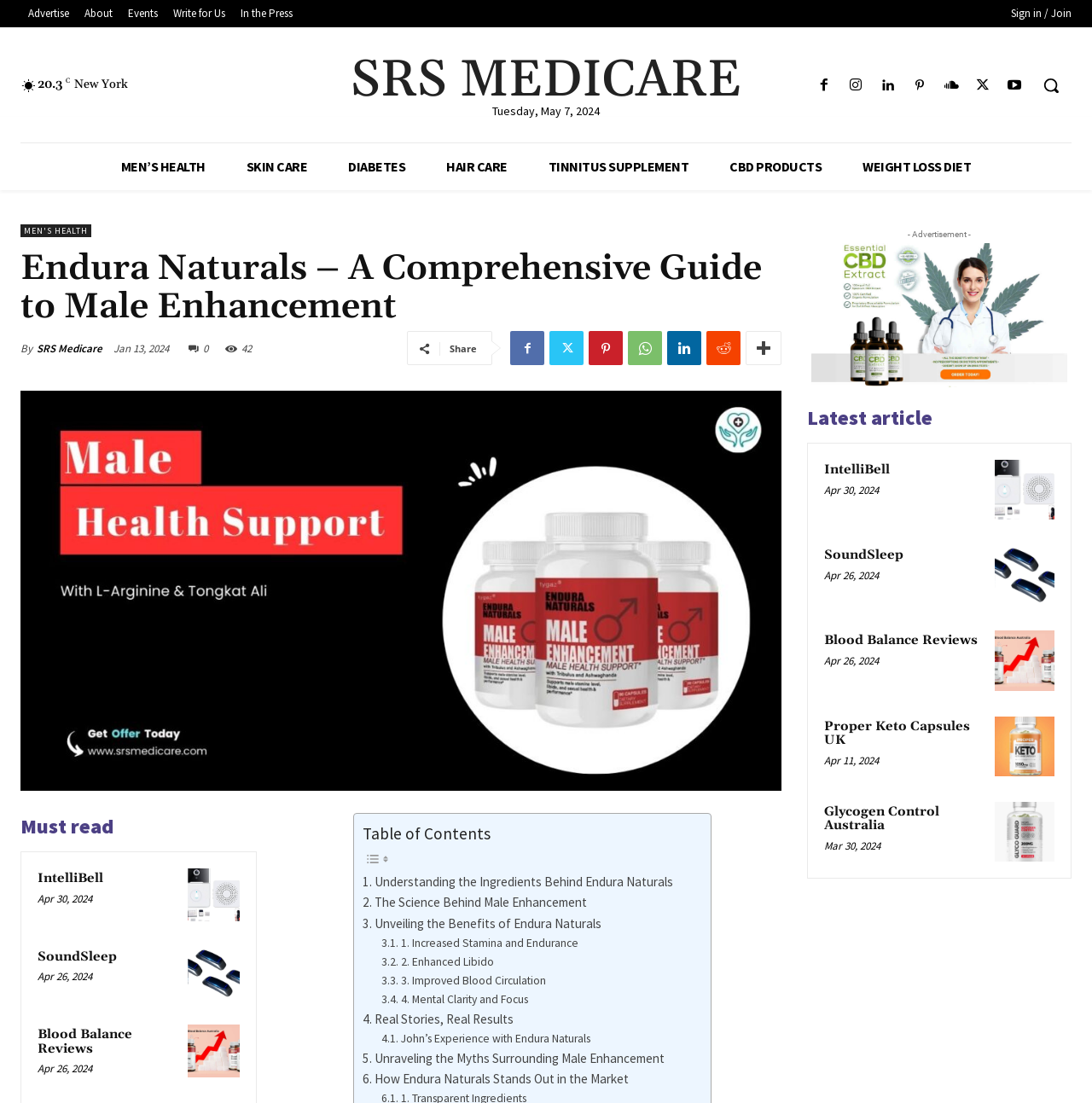Please identify the bounding box coordinates of where to click in order to follow the instruction: "View the 'Latest article'".

[0.739, 0.367, 0.981, 0.393]